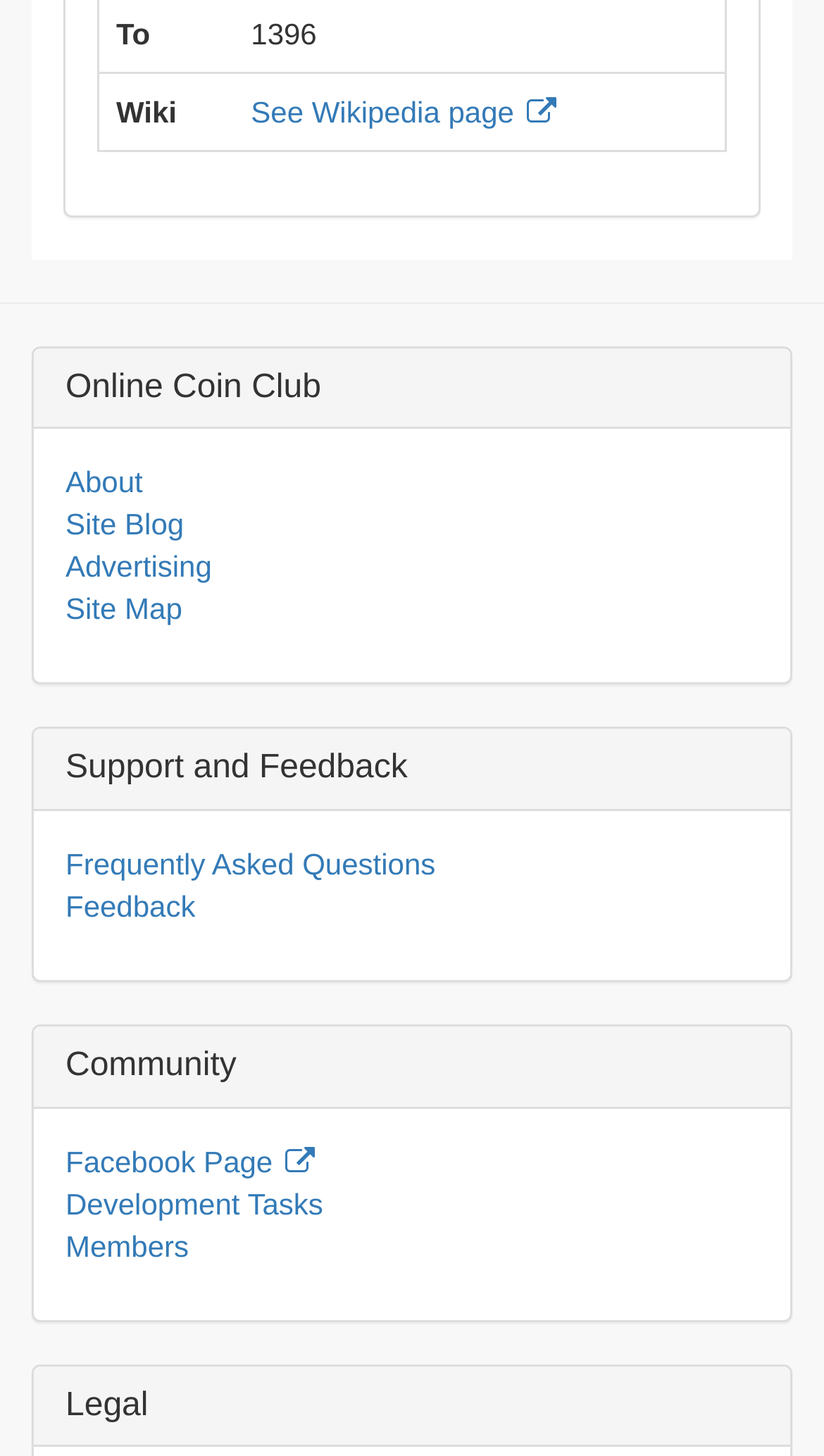Please determine the bounding box of the UI element that matches this description: Advertising. The coordinates should be given as (top-left x, top-left y, bottom-right x, bottom-right y), with all values between 0 and 1.

[0.079, 0.378, 0.257, 0.401]